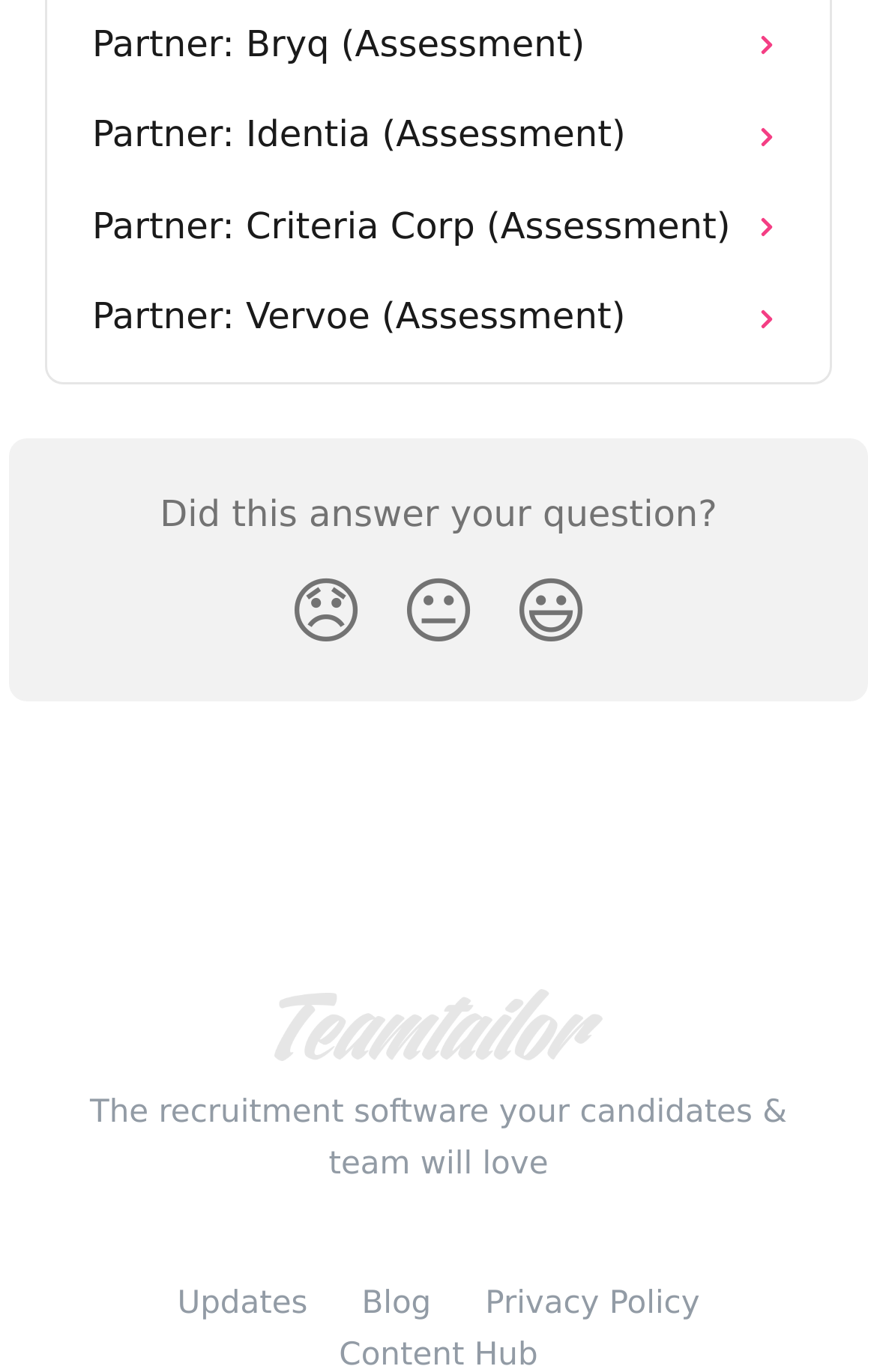Specify the bounding box coordinates of the element's area that should be clicked to execute the given instruction: "Click on Privacy Policy". The coordinates should be four float numbers between 0 and 1, i.e., [left, top, right, bottom].

[0.553, 0.938, 0.798, 0.964]